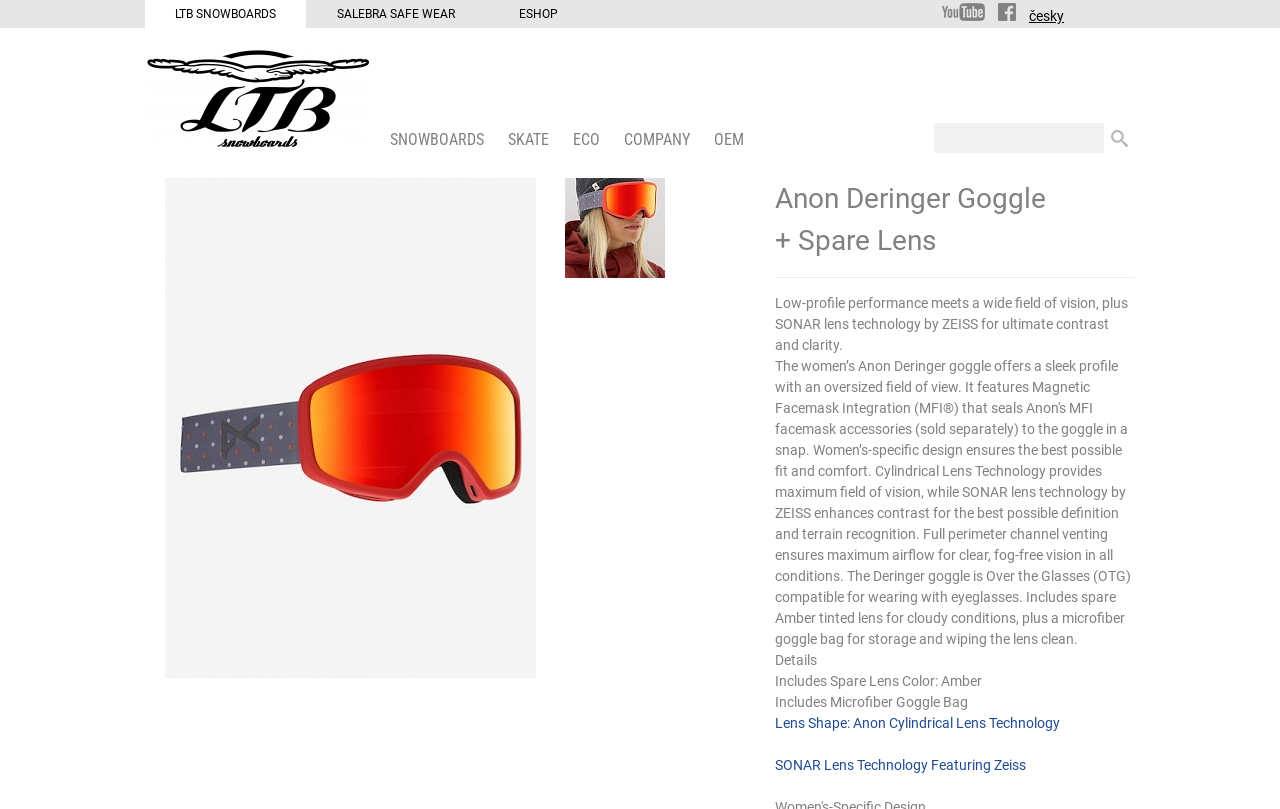Kindly determine the bounding box coordinates for the clickable area to achieve the given instruction: "Click on the Details link".

[0.605, 0.803, 0.887, 0.829]